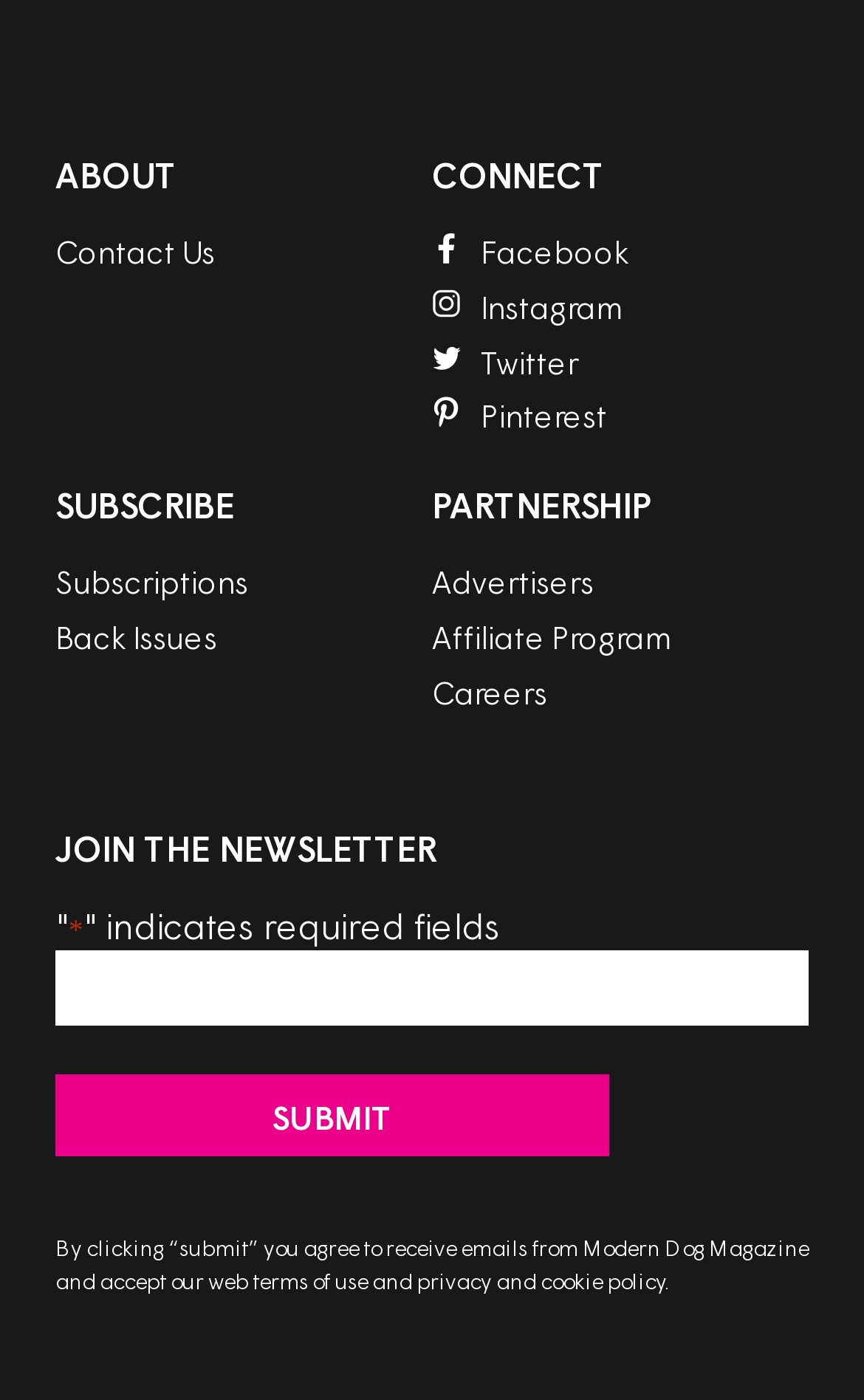What social media platforms are available for connection?
From the image, provide a succinct answer in one word or a short phrase.

Facebook, Instagram, Twitter, Pinterest